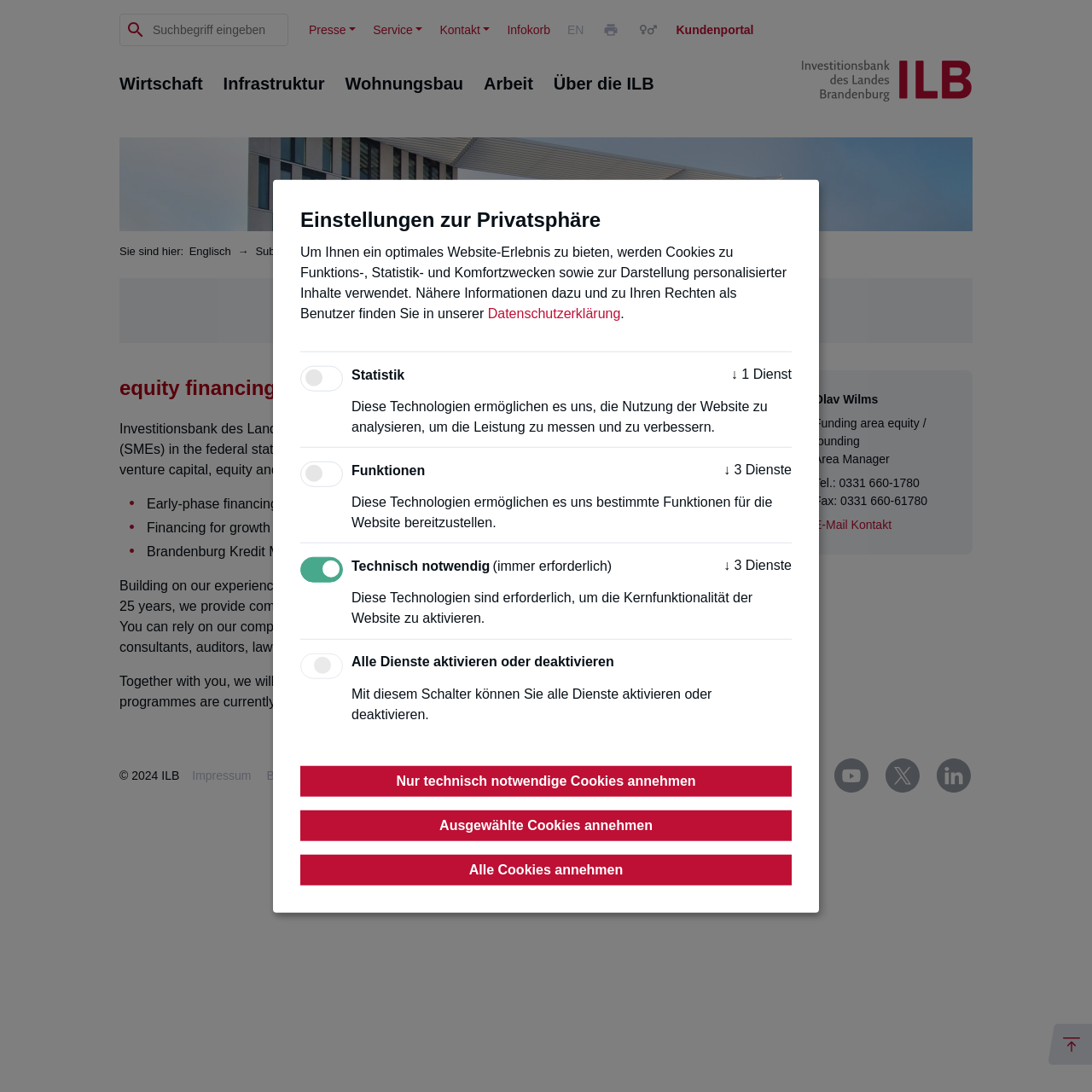Please provide the bounding box coordinates for the element that needs to be clicked to perform the following instruction: "Go to press page". The coordinates should be given as four float numbers between 0 and 1, i.e., [left, top, right, bottom].

[0.283, 0.021, 0.326, 0.034]